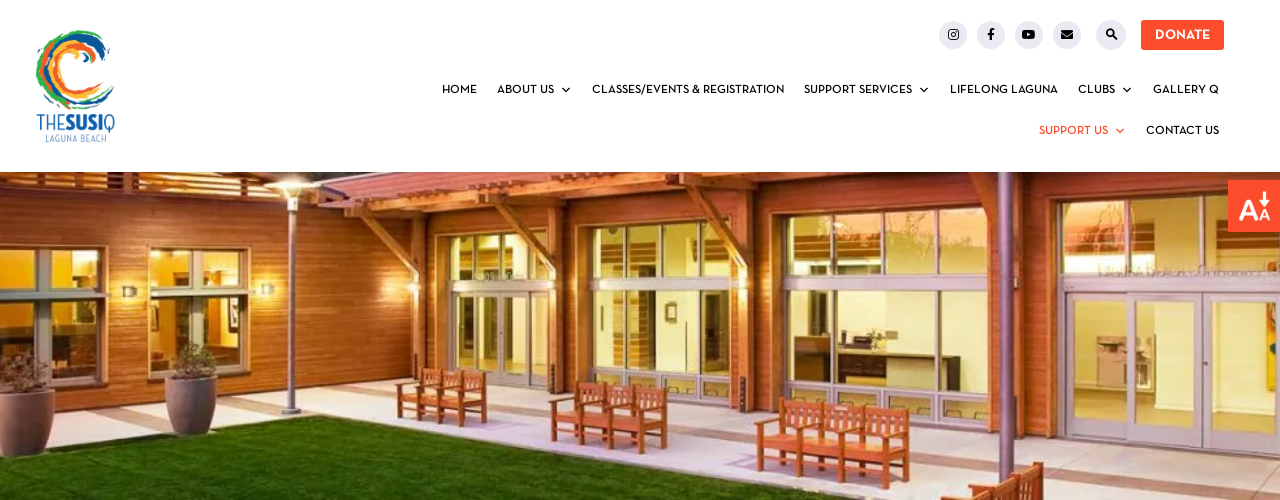What type of beams are used in the modern architectural design?
Examine the image closely and answer the question with as much detail as possible.

The caption describes the modern architectural design as being 'characterized by wooden beams and open spaces', which implies that the beams used in the design are made of wood.